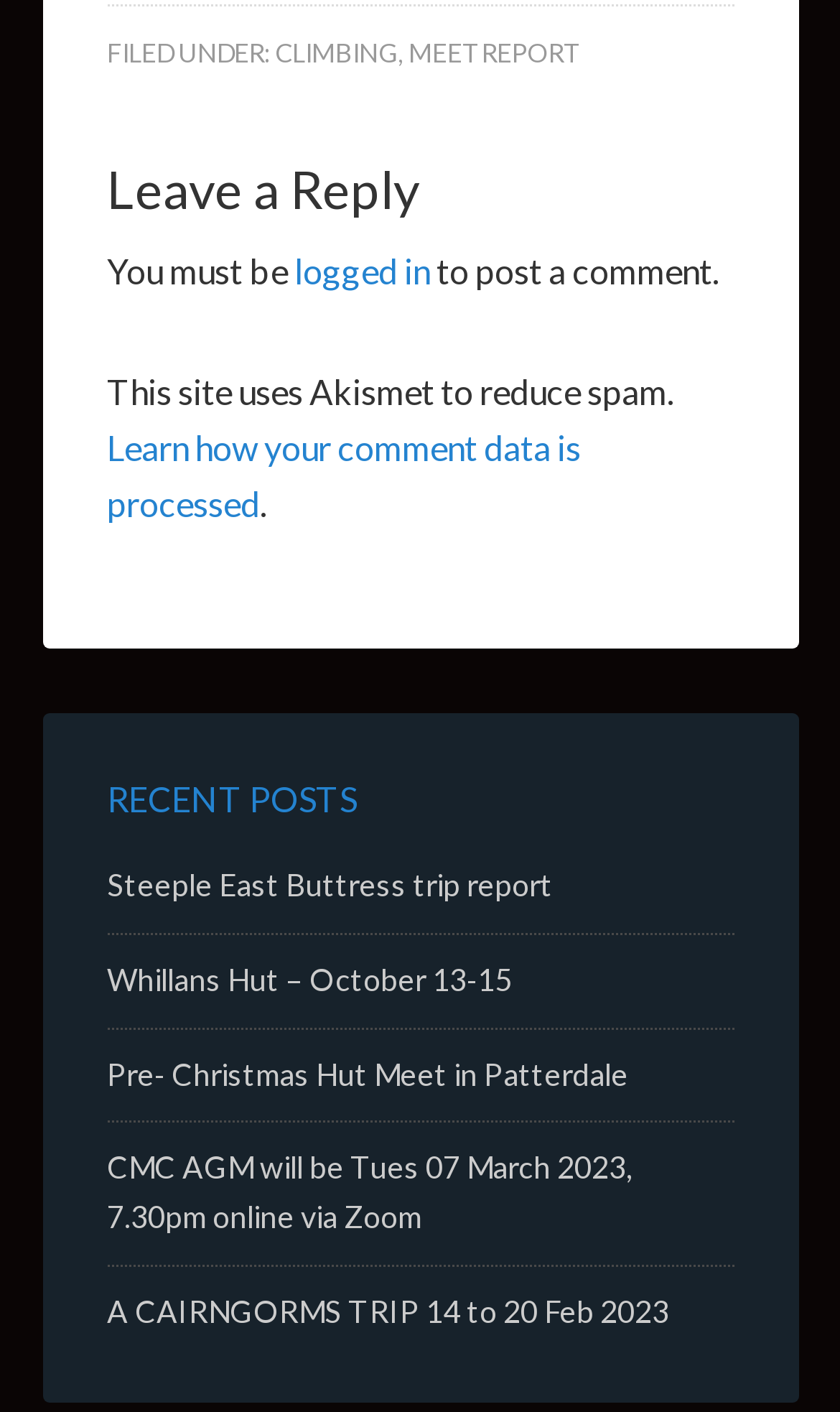Refer to the image and provide a thorough answer to this question:
How many recent posts are listed on this page?

To determine how many recent posts are listed on this page, we can count the number of links listed under the 'RECENT POSTS' section, which are 5 in total.